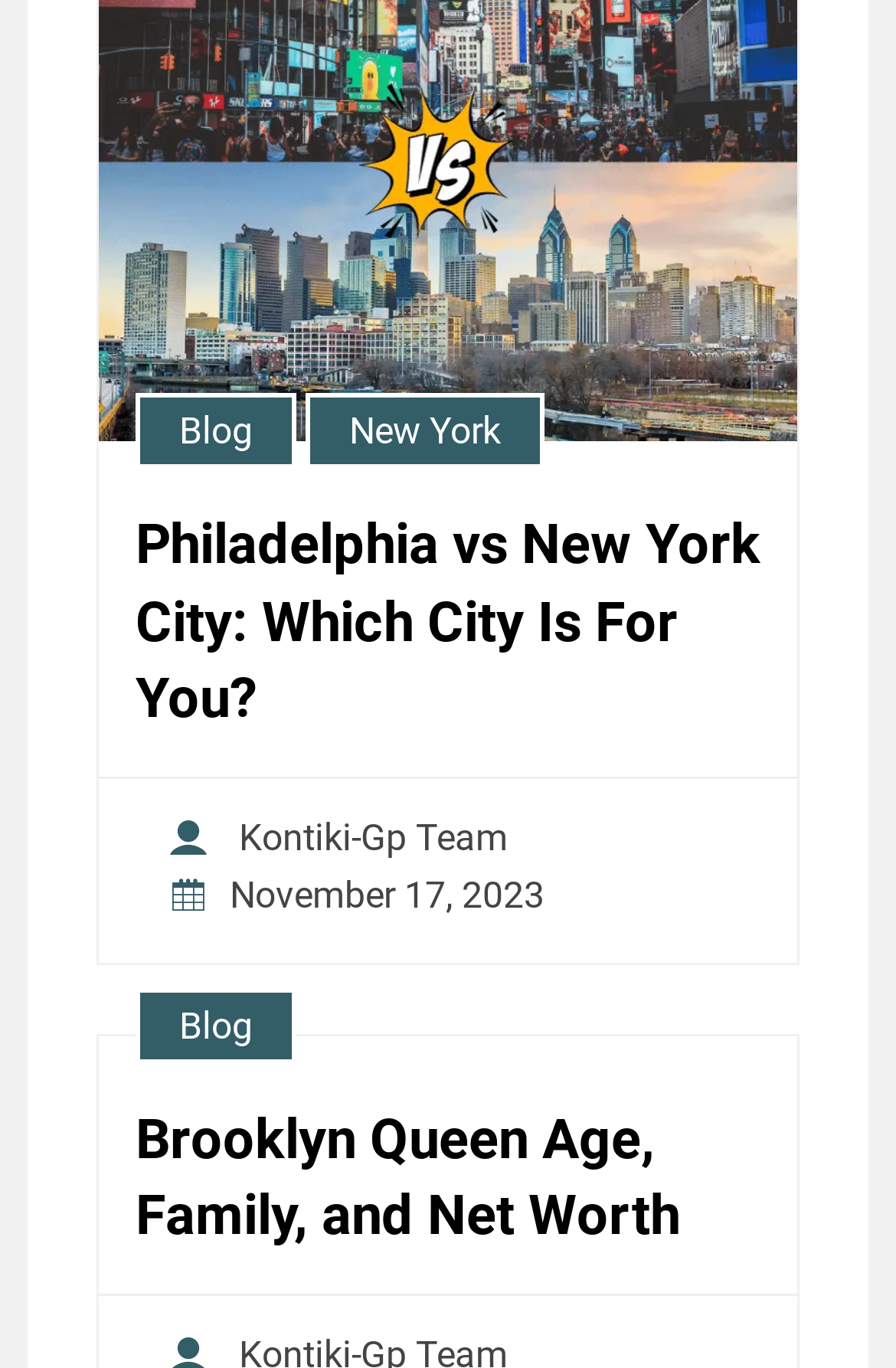Could you please study the image and provide a detailed answer to the question:
What is the title of the first article?

I looked at the heading element with the text 'Philadelphia vs New York City: Which City Is For You?' and extracted the main title, which is 'Philadelphia vs New York City'.